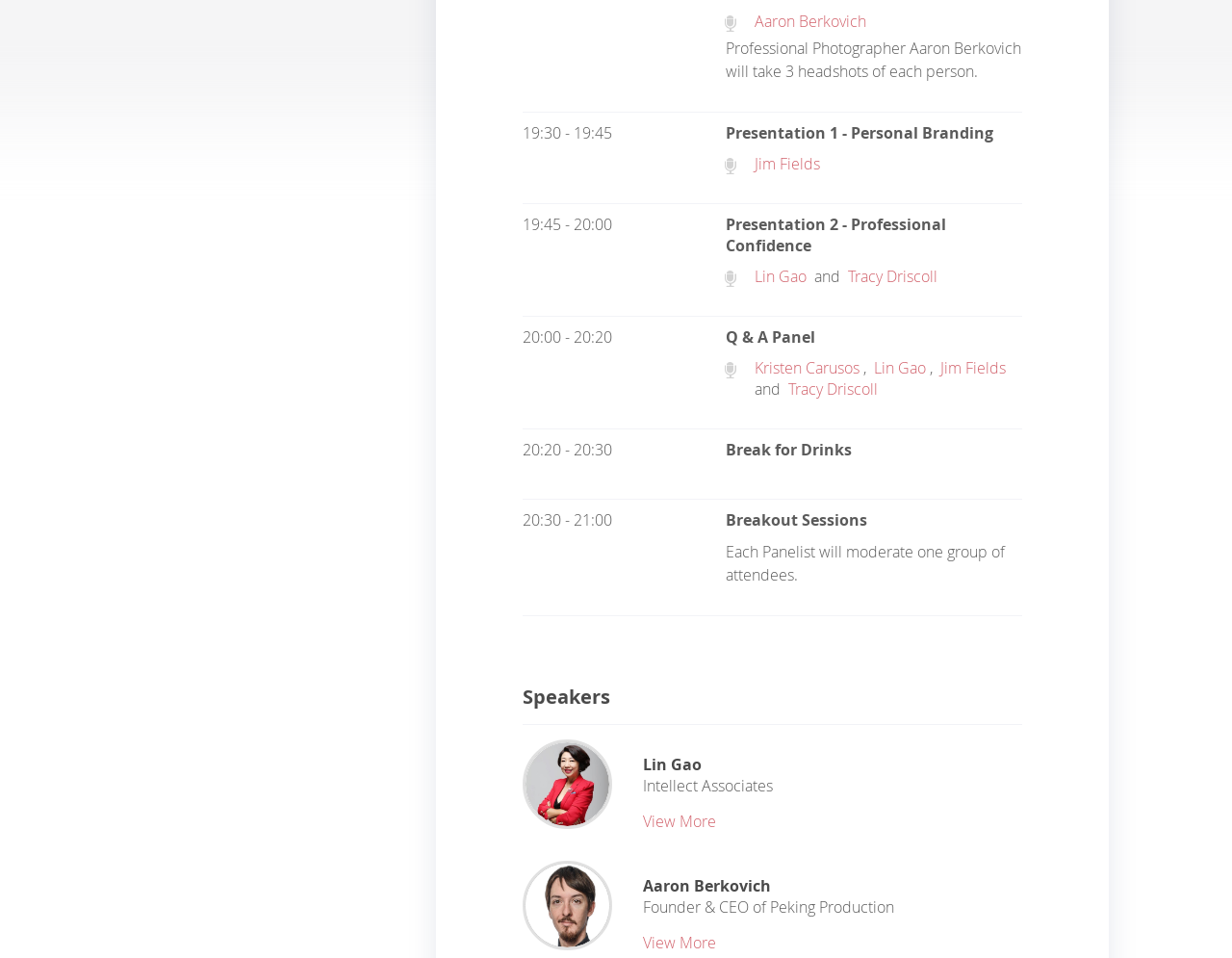Answer succinctly with a single word or phrase:
What is the time slot for Breakout Sessions?

20:30 - 21:00